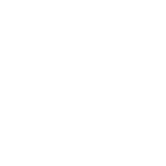What is the book appealing to?
Based on the visual content, answer with a single word or a brief phrase.

Enthusiasts and collectors